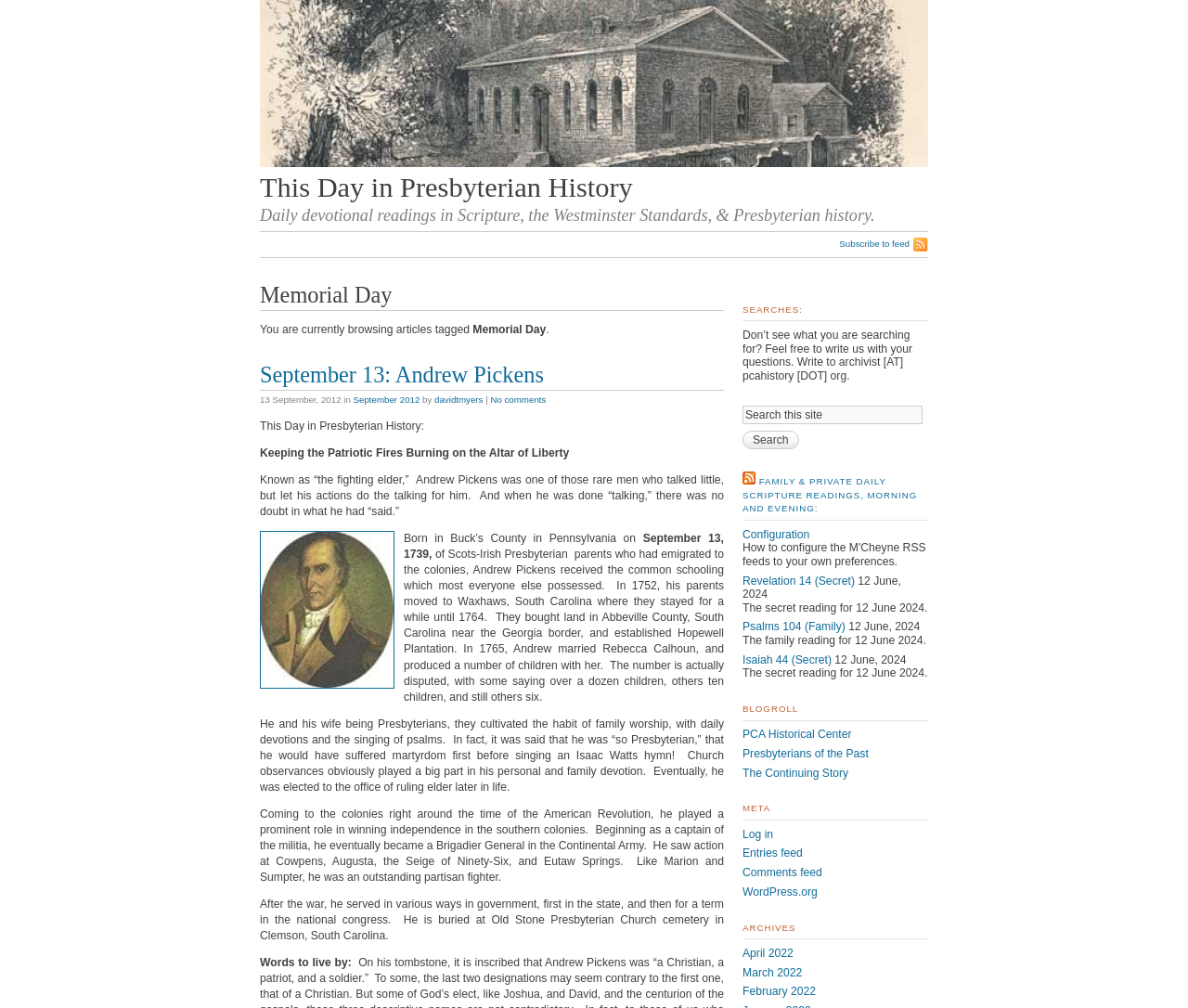What is the purpose of the 'SEARCHES' section on the webpage?
Please describe in detail the information shown in the image to answer the question.

The 'SEARCHES' section on the webpage provides a search box and a button to search for specific content on the website, allowing users to quickly find relevant information or articles.